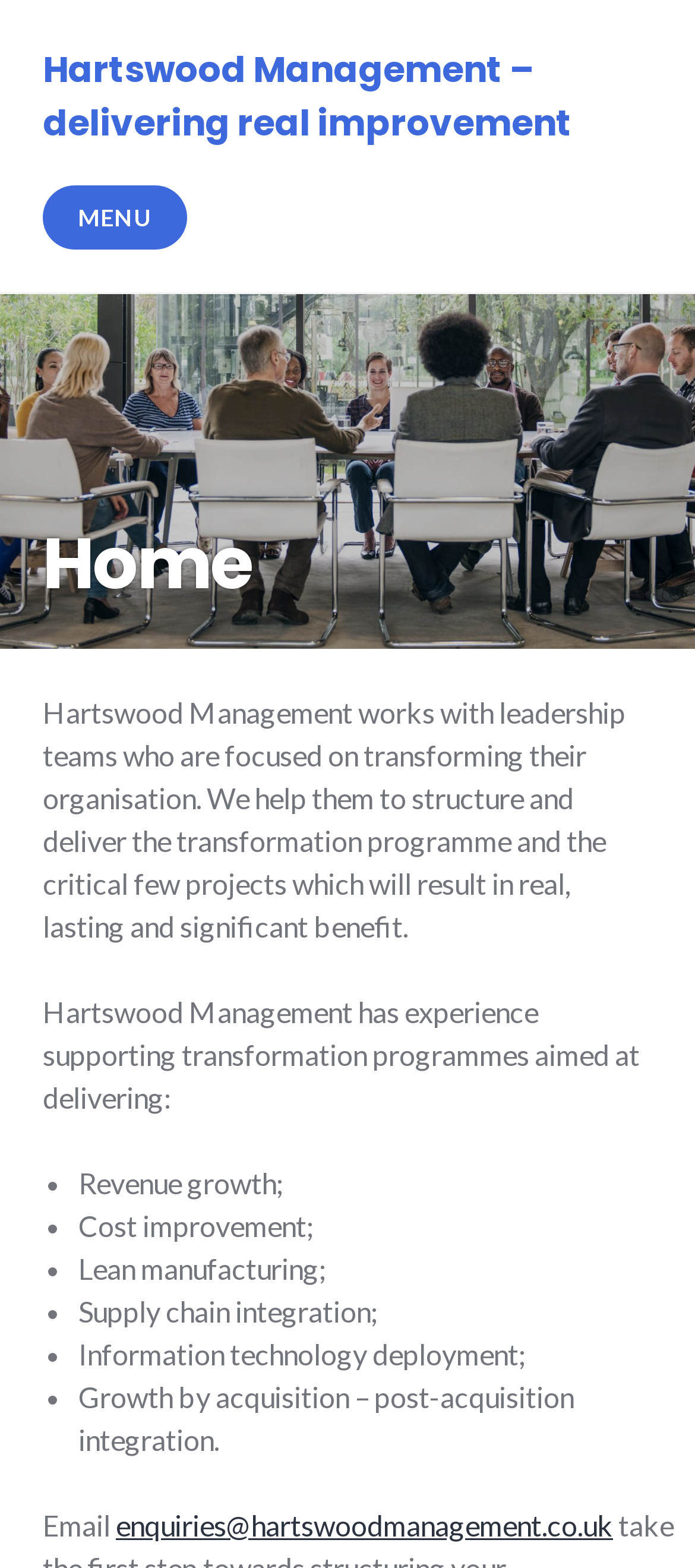Find the bounding box of the web element that fits this description: "enquiries@hartswoodmanagement.co.uk".

[0.167, 0.961, 0.882, 0.983]